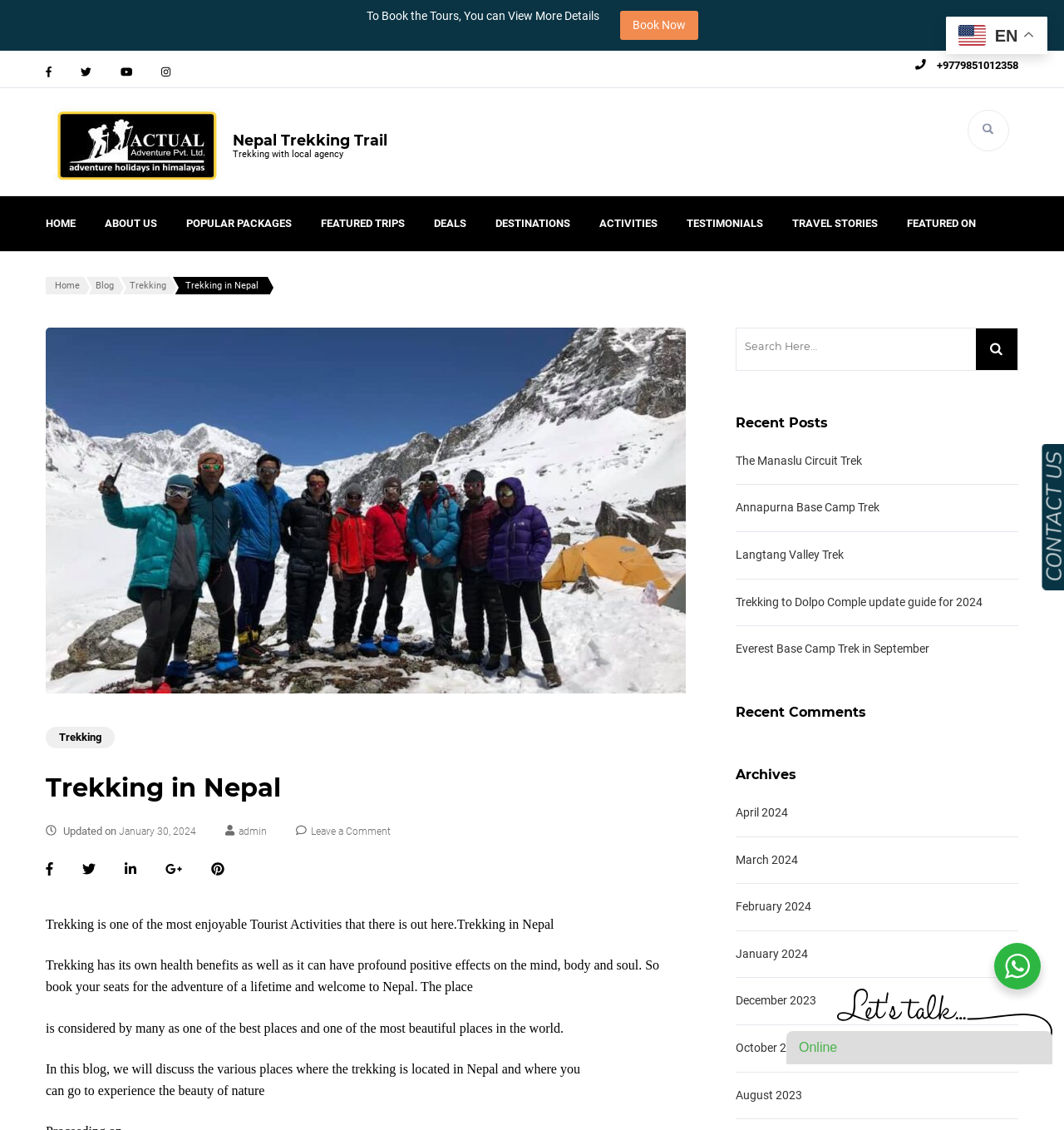Please determine the bounding box coordinates of the element's region to click in order to carry out the following instruction: "Search for trekking packages". The coordinates should be four float numbers between 0 and 1, i.e., [left, top, right, bottom].

[0.692, 0.291, 0.917, 0.324]